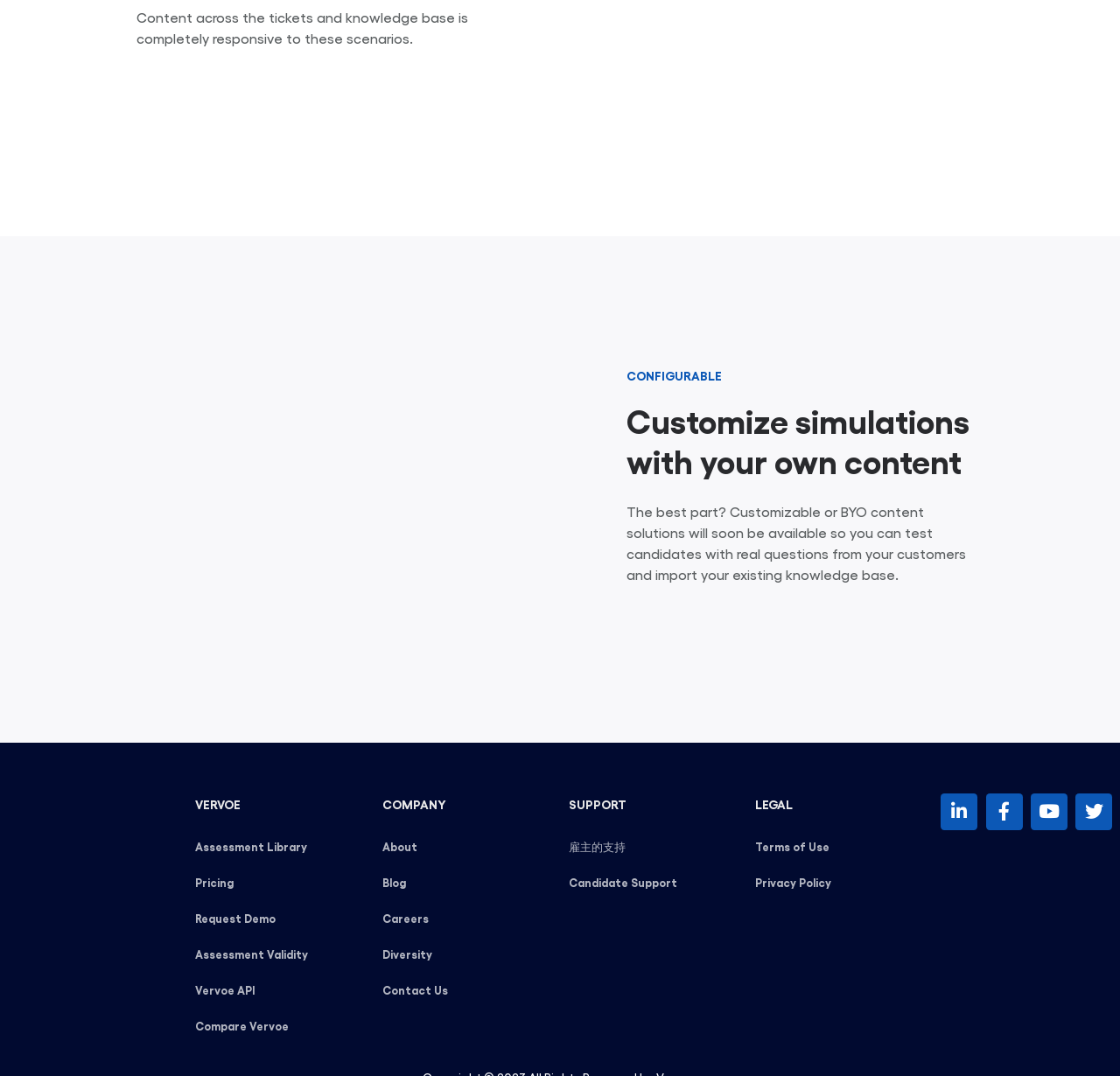Highlight the bounding box coordinates of the element you need to click to perform the following instruction: "Click on the 'Linkedin-in' link."

[0.84, 0.737, 0.873, 0.771]